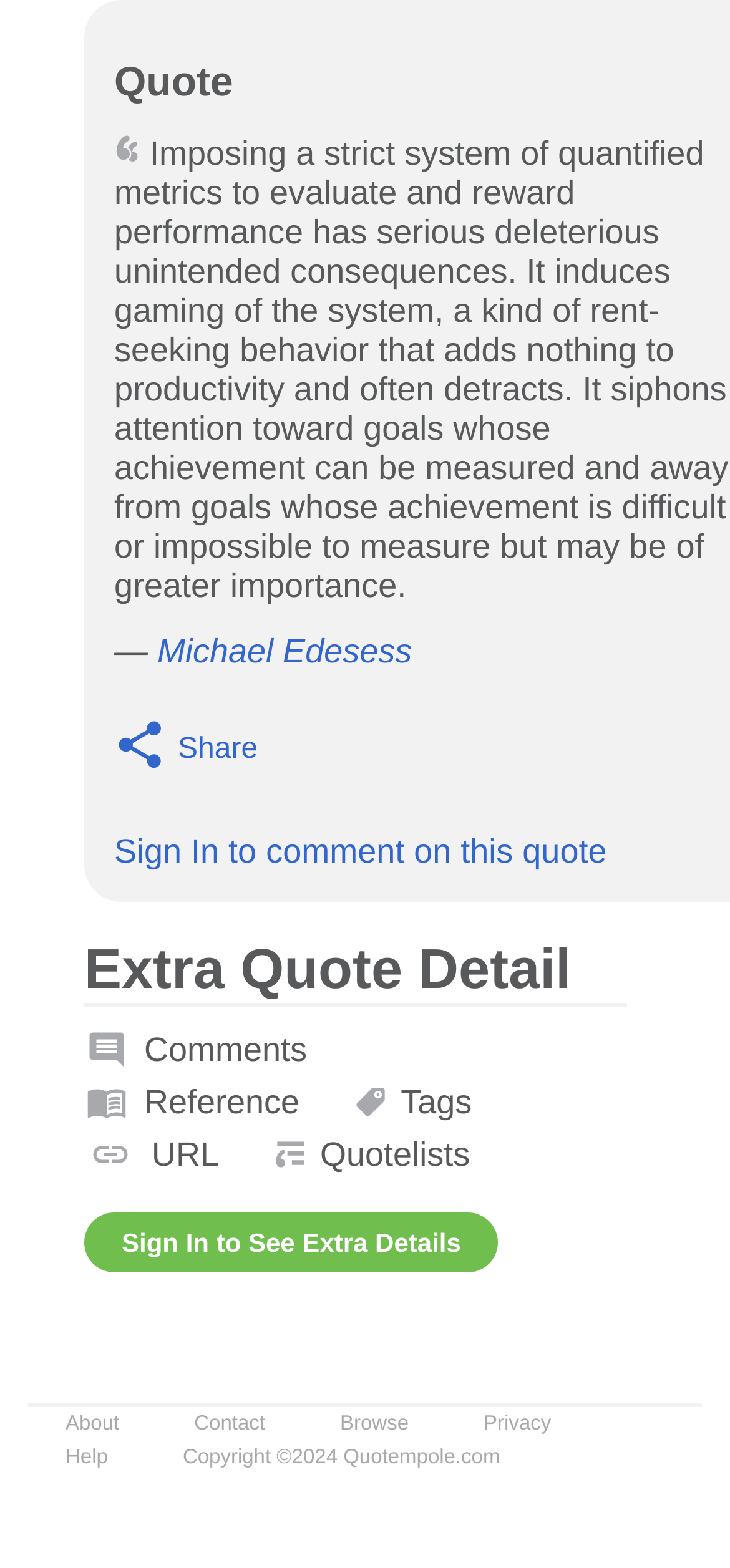Using the description "Contact", predict the bounding box of the relevant HTML element.

[0.266, 0.901, 0.363, 0.916]